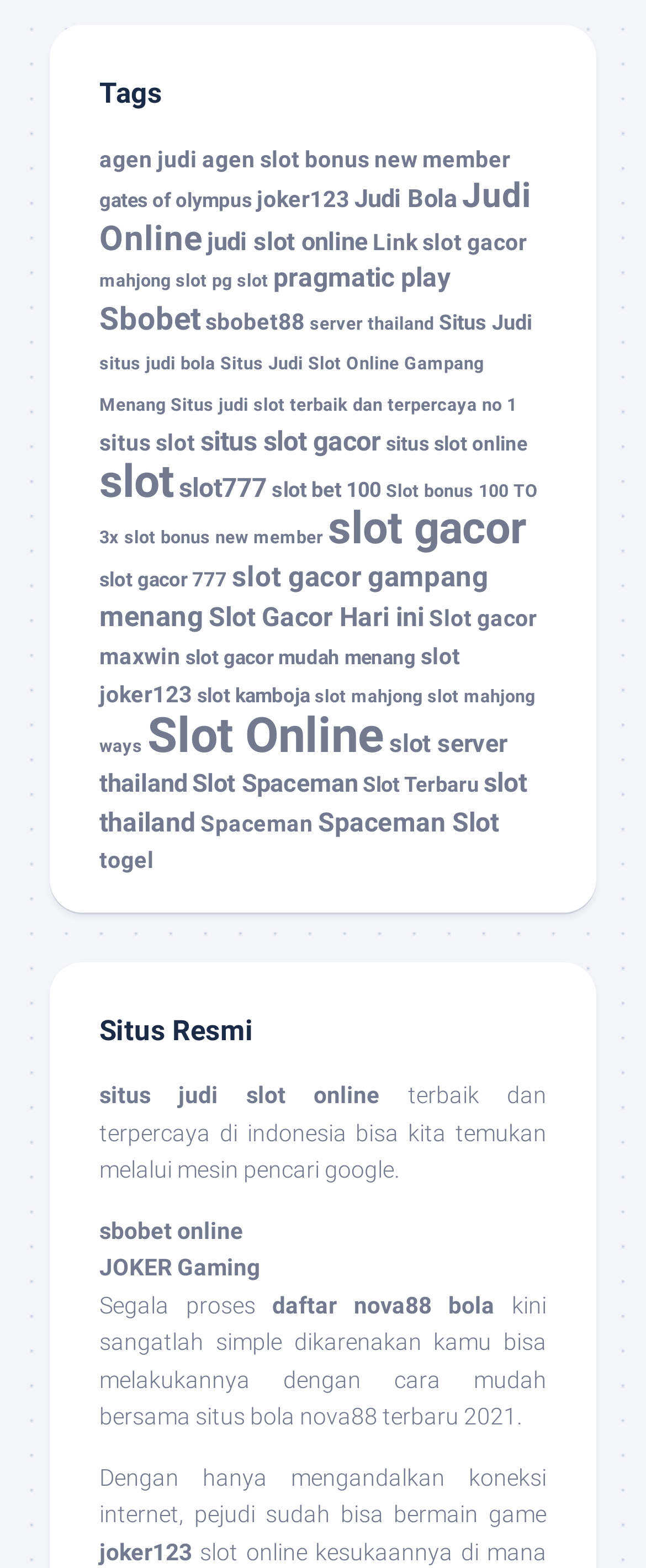Please identify the bounding box coordinates of the clickable area that will allow you to execute the instruction: "Explore the 'Companies' section".

None